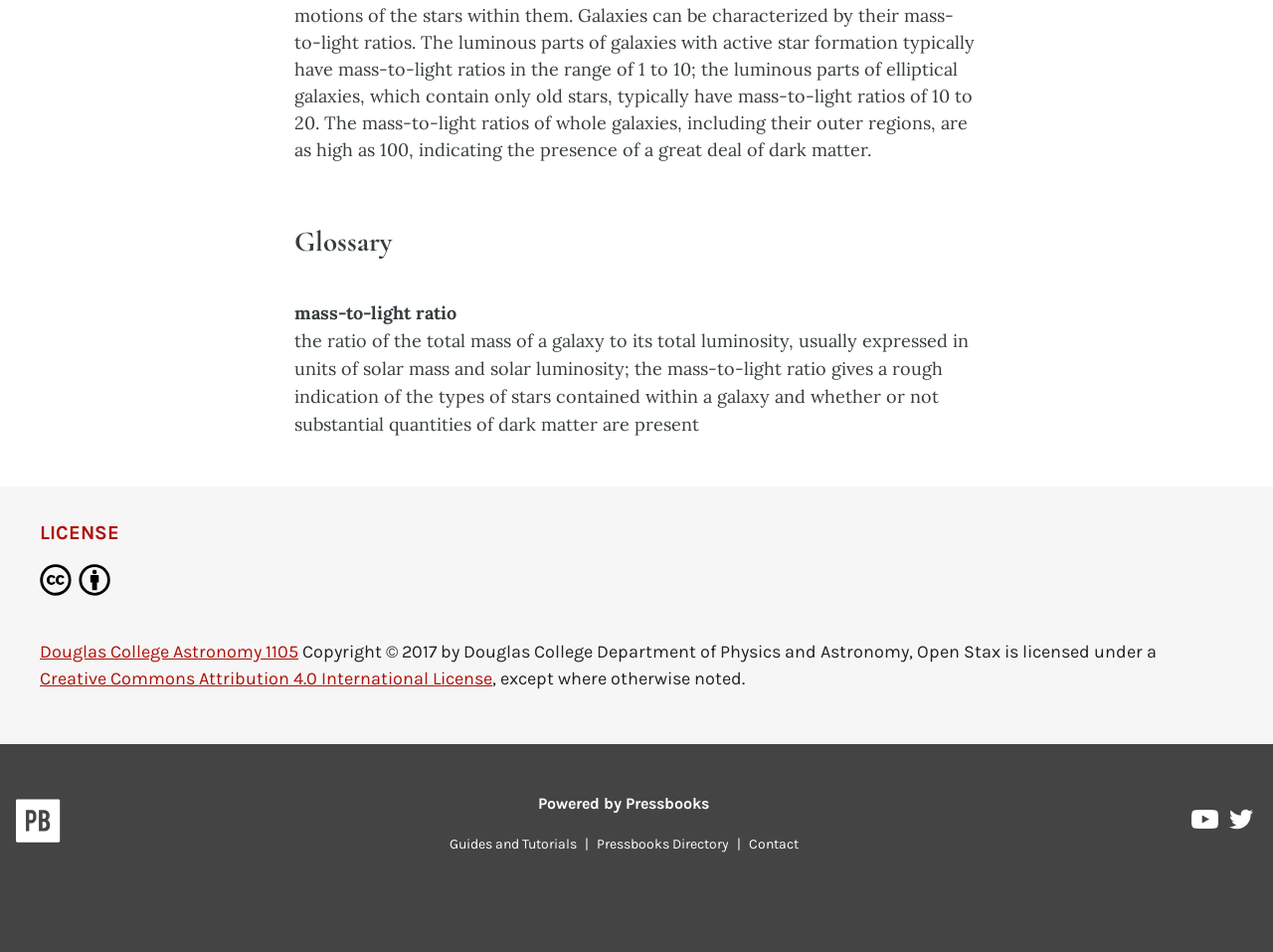What license is the content licensed under? Based on the image, give a response in one word or a short phrase.

Creative Commons Attribution 4.0 International License